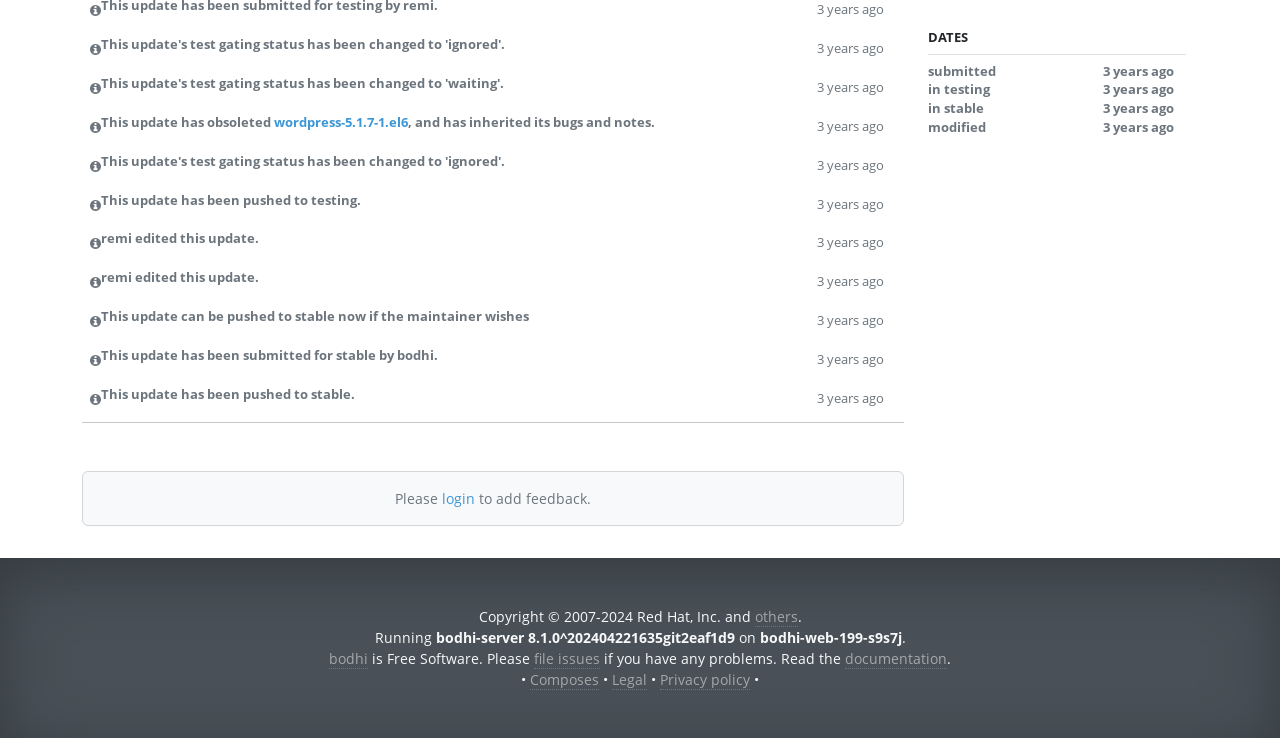Determine the bounding box of the UI element mentioned here: "3 years ago". The coordinates must be in the format [left, top, right, bottom] with values ranging from 0 to 1.

[0.638, 0.101, 0.691, 0.132]